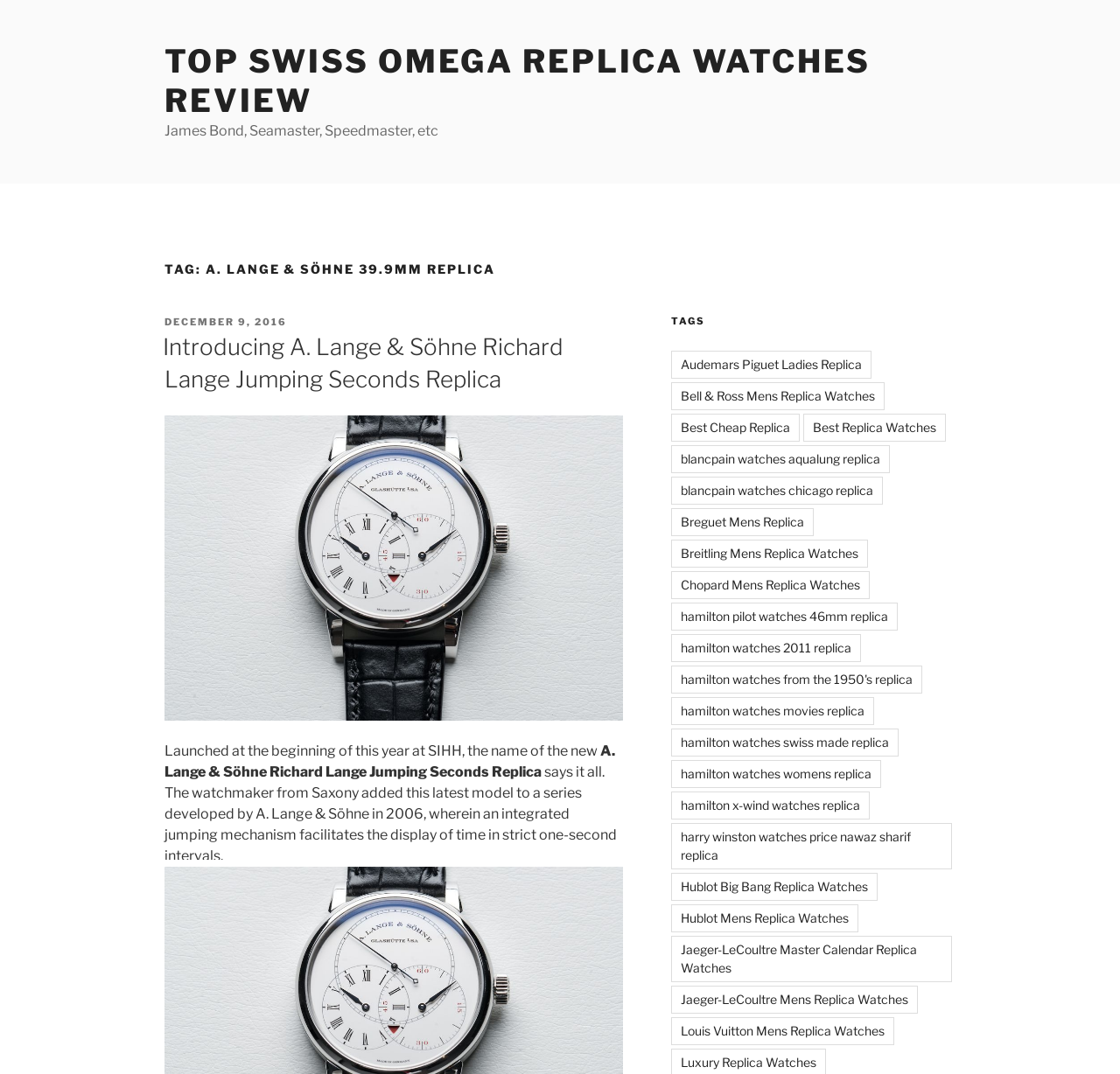Pinpoint the bounding box coordinates of the clickable area necessary to execute the following instruction: "Read the post published on December 9, 2016". The coordinates should be given as four float numbers between 0 and 1, namely [left, top, right, bottom].

[0.147, 0.294, 0.256, 0.305]